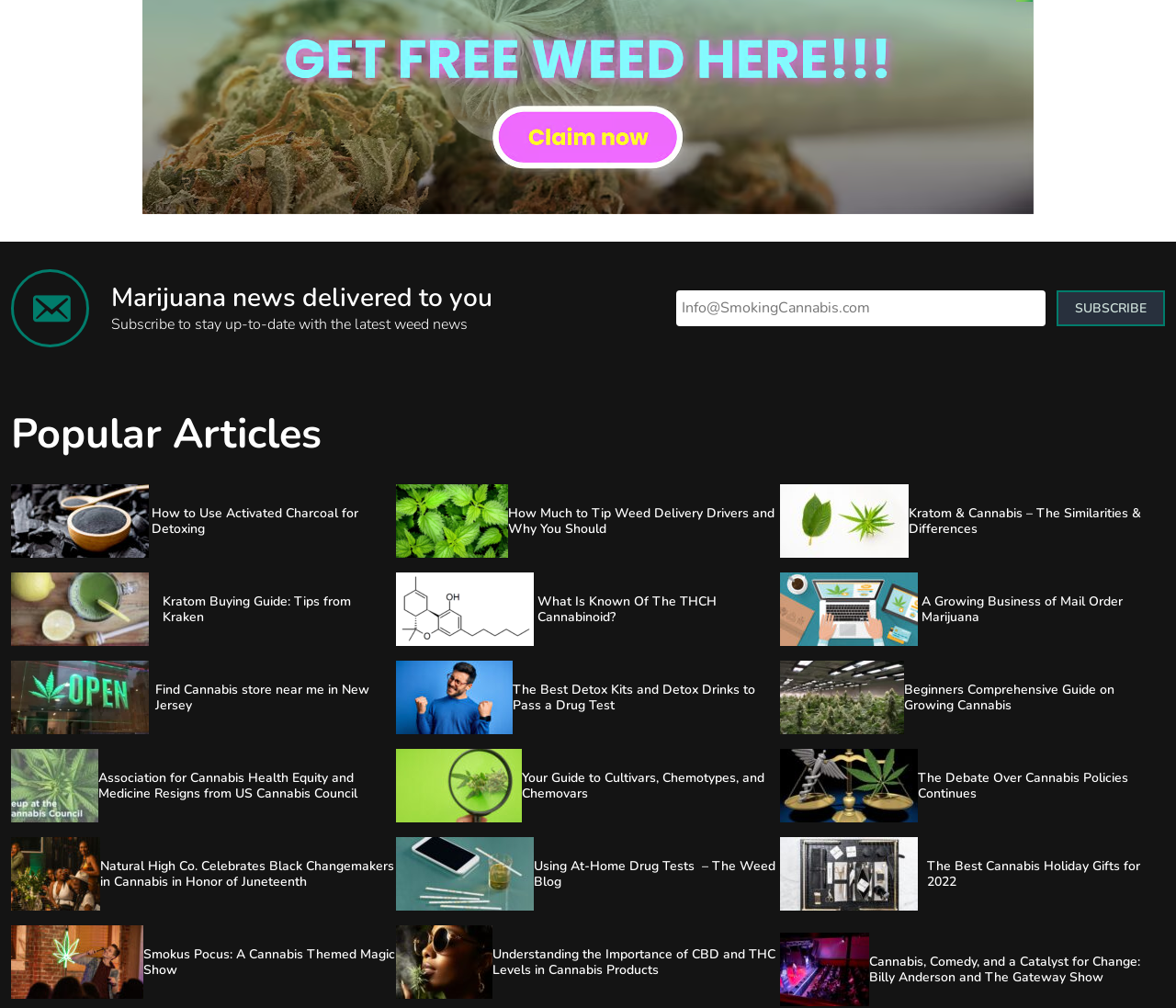Please identify the bounding box coordinates of the region to click in order to complete the given instruction: "Learn about the similarities and differences between kratom and cannabis". The coordinates should be four float numbers between 0 and 1, i.e., [left, top, right, bottom].

[0.773, 0.502, 0.991, 0.533]